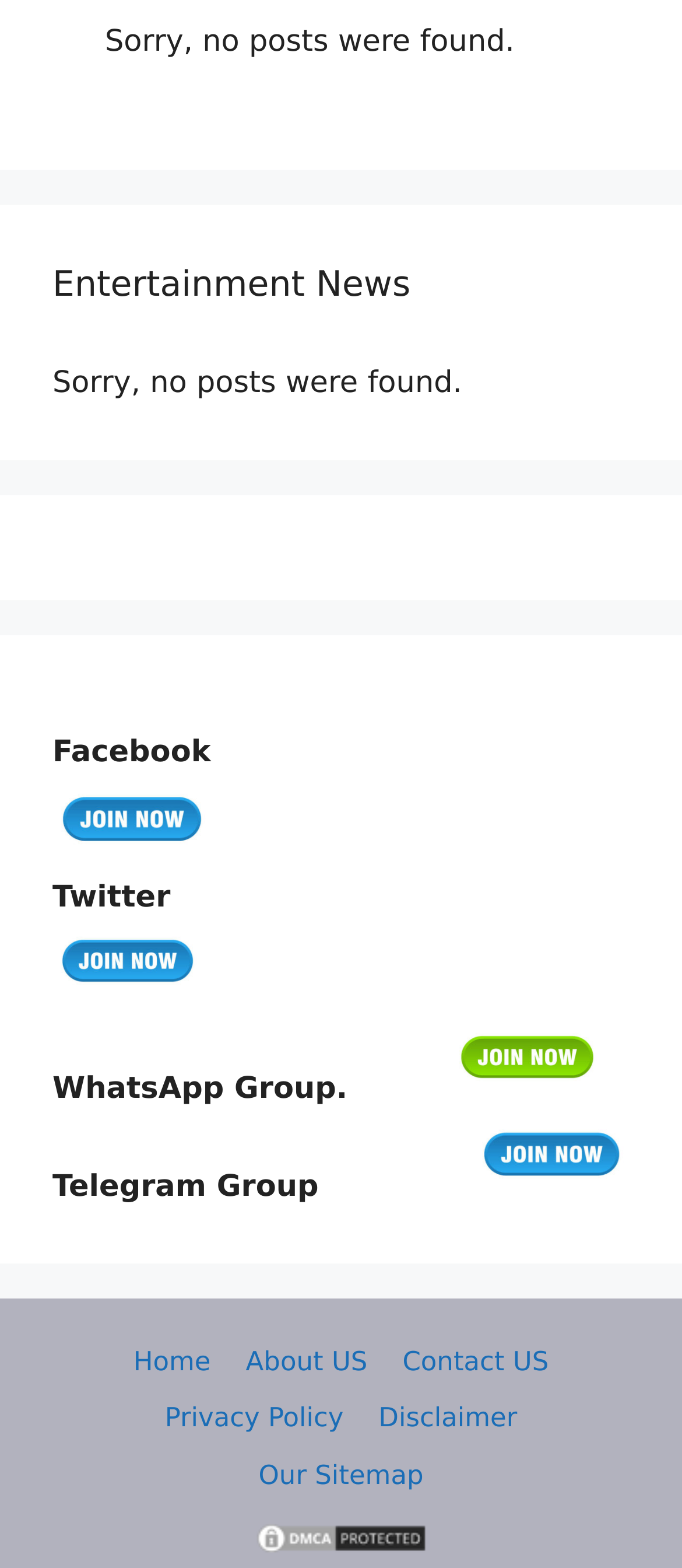Locate the bounding box coordinates of the element that should be clicked to execute the following instruction: "join WhatsApp Group".

[0.661, 0.683, 0.884, 0.705]